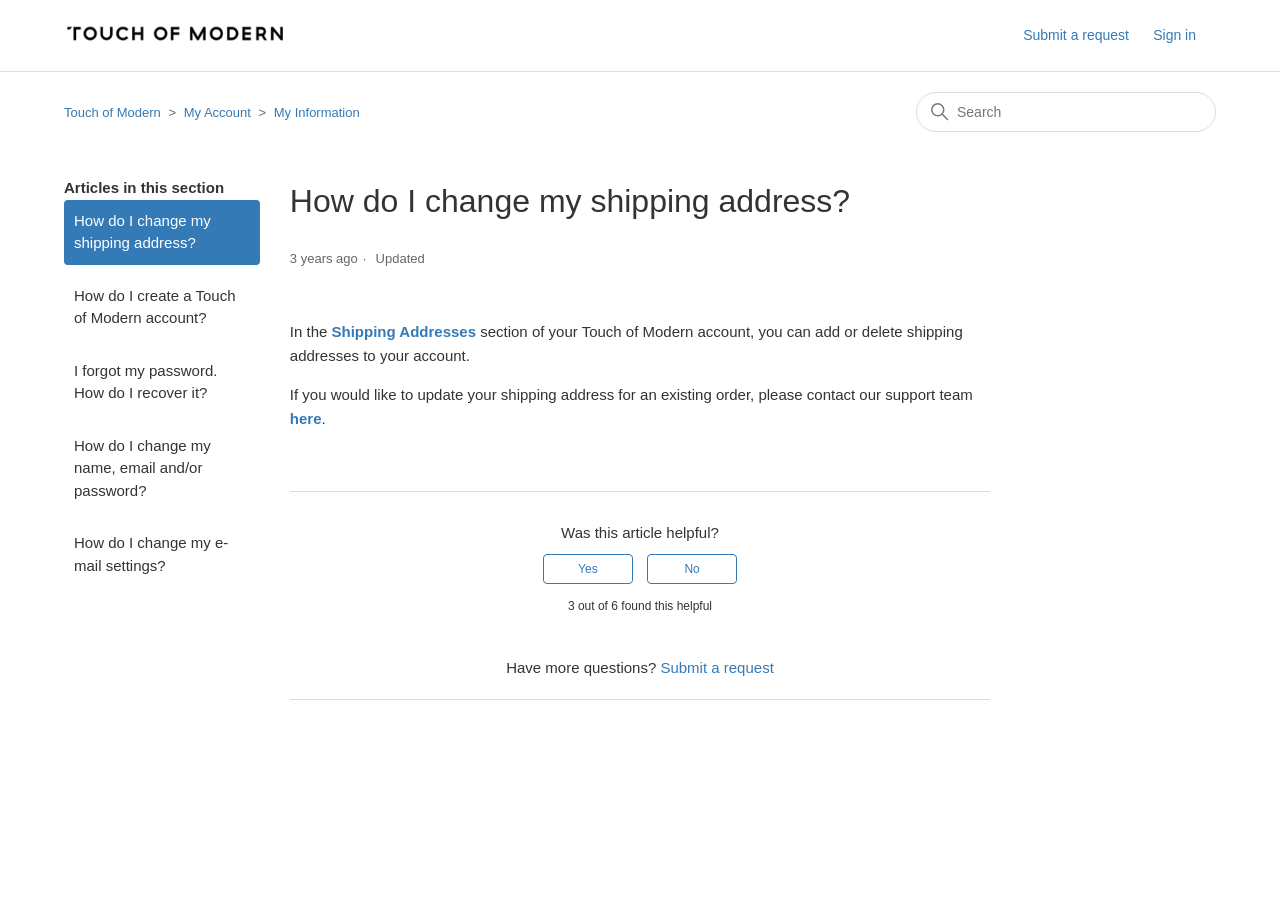Find the bounding box coordinates of the clickable element required to execute the following instruction: "Search for something". Provide the coordinates as four float numbers between 0 and 1, i.e., [left, top, right, bottom].

[0.716, 0.102, 0.95, 0.147]